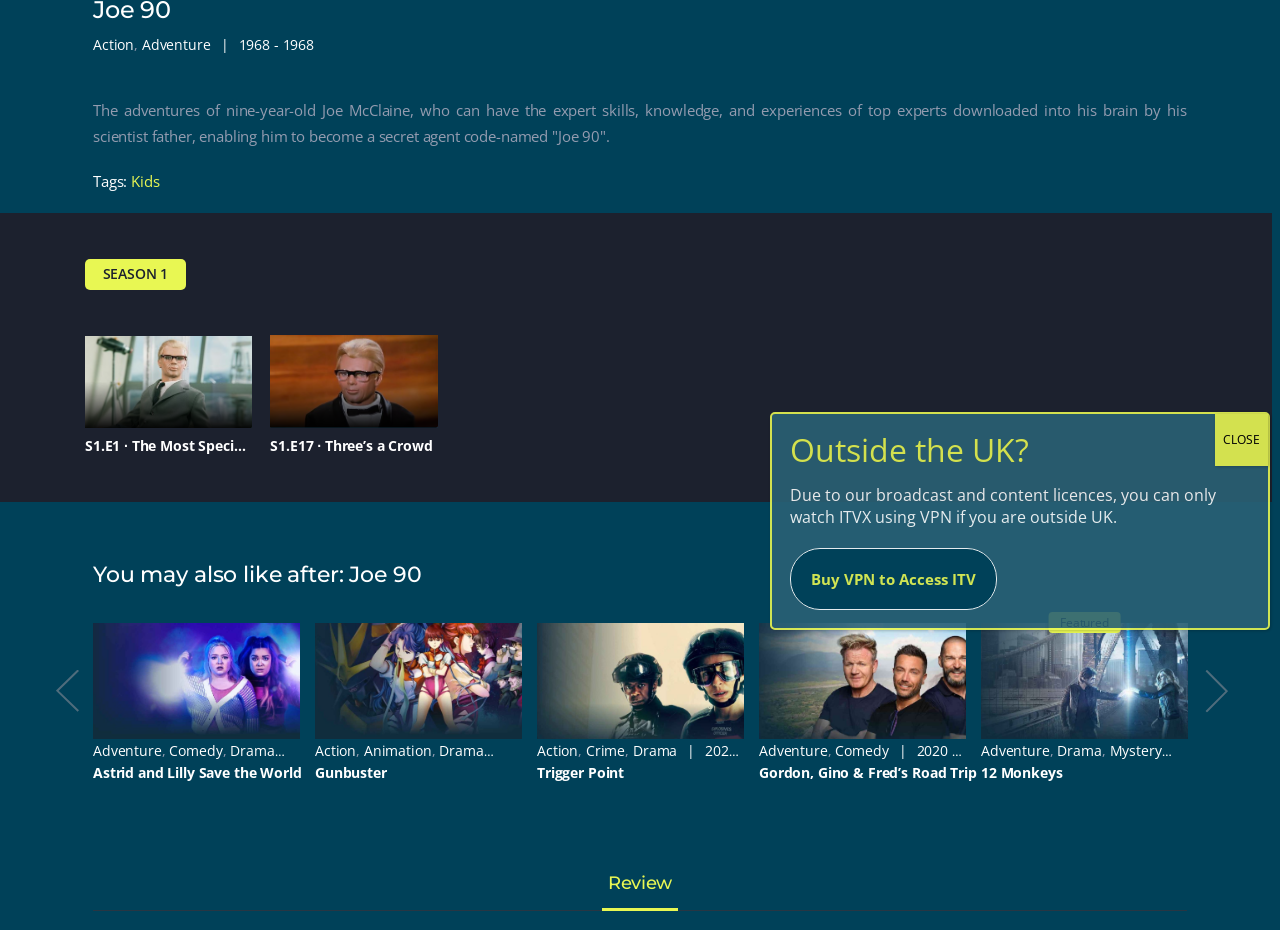Identify the coordinates of the bounding box for the element described below: "S1.E17 ∙ Three’s a Crowd". Return the coordinates as four float numbers between 0 and 1: [left, top, right, bottom].

[0.211, 0.47, 0.342, 0.489]